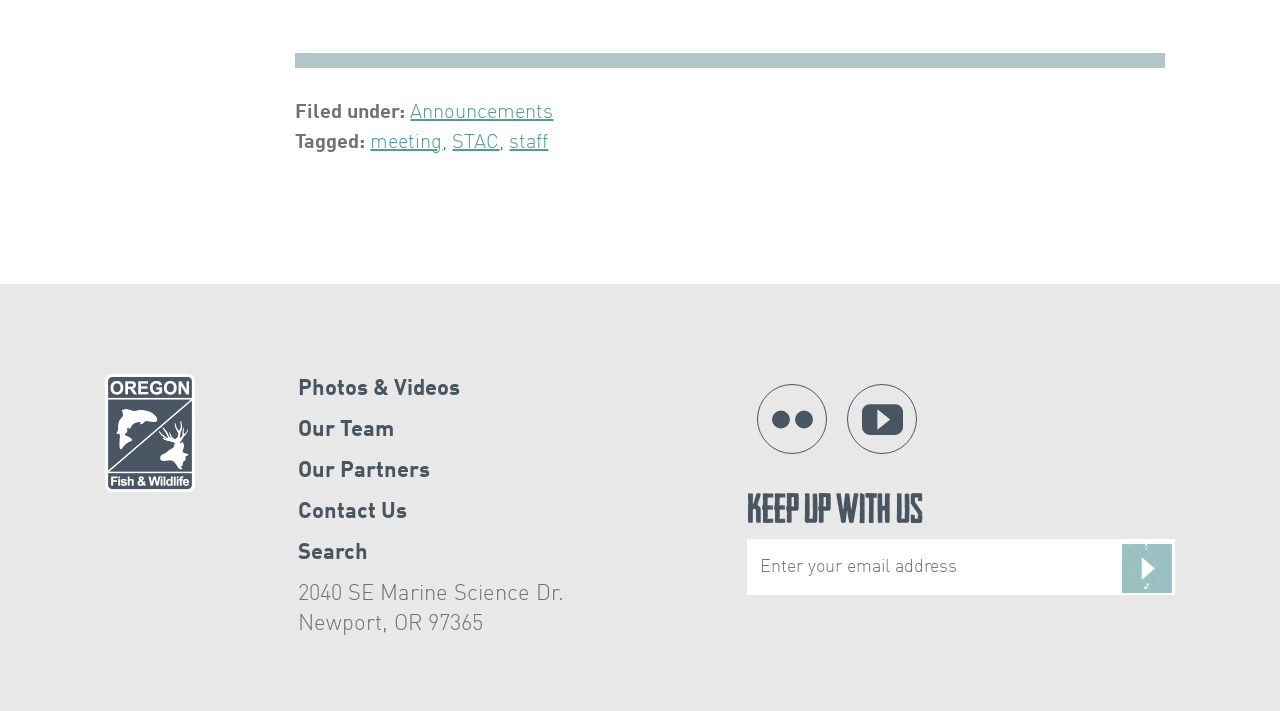What social media platforms are linked?
Using the image, provide a concise answer in one word or a short phrase.

Flickr, YouTube